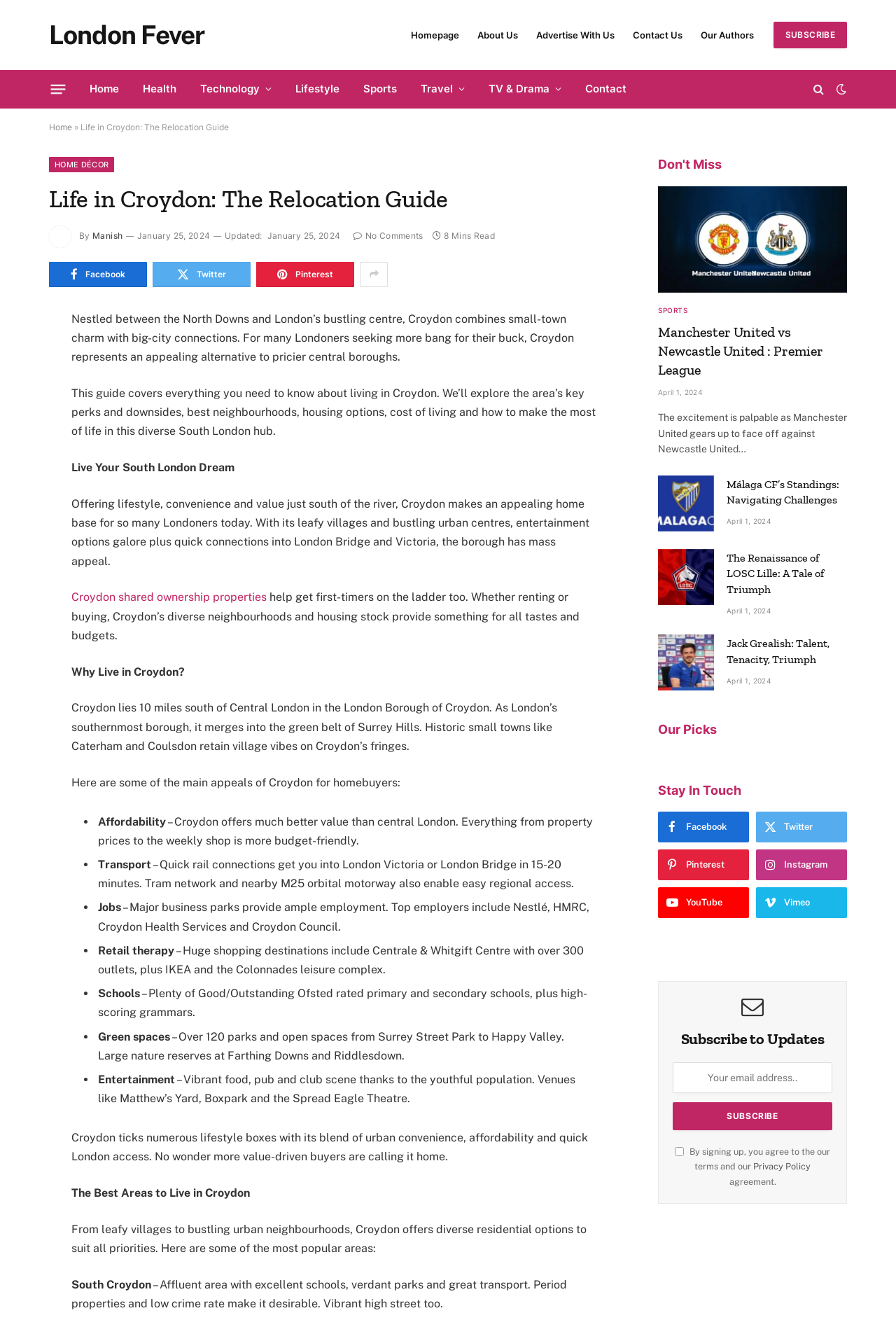Please locate the clickable area by providing the bounding box coordinates to follow this instruction: "Contact Us through the link".

None